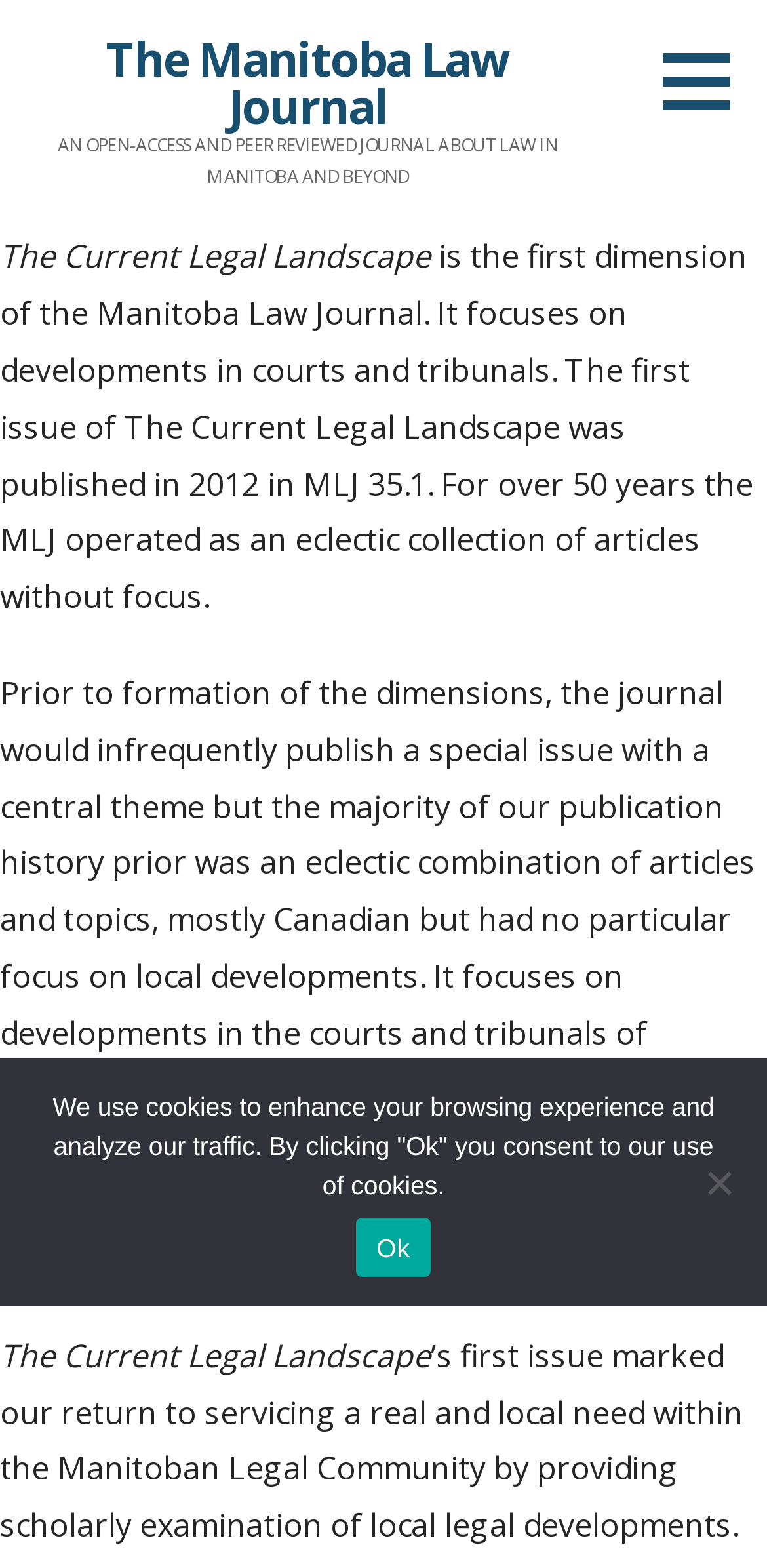What is the focus of The Current Legal Landscape?
Please give a detailed answer to the question using the information shown in the image.

Based on the webpage content, The Current Legal Landscape is the first dimension of the Manitoba Law Journal, and it focuses on developments in courts and tribunals. This information is obtained from the StaticText element with the text 'The Current Legal Landscape is the first dimension of the Manitoba Law Journal. It focuses on developments in courts and tribunals.'